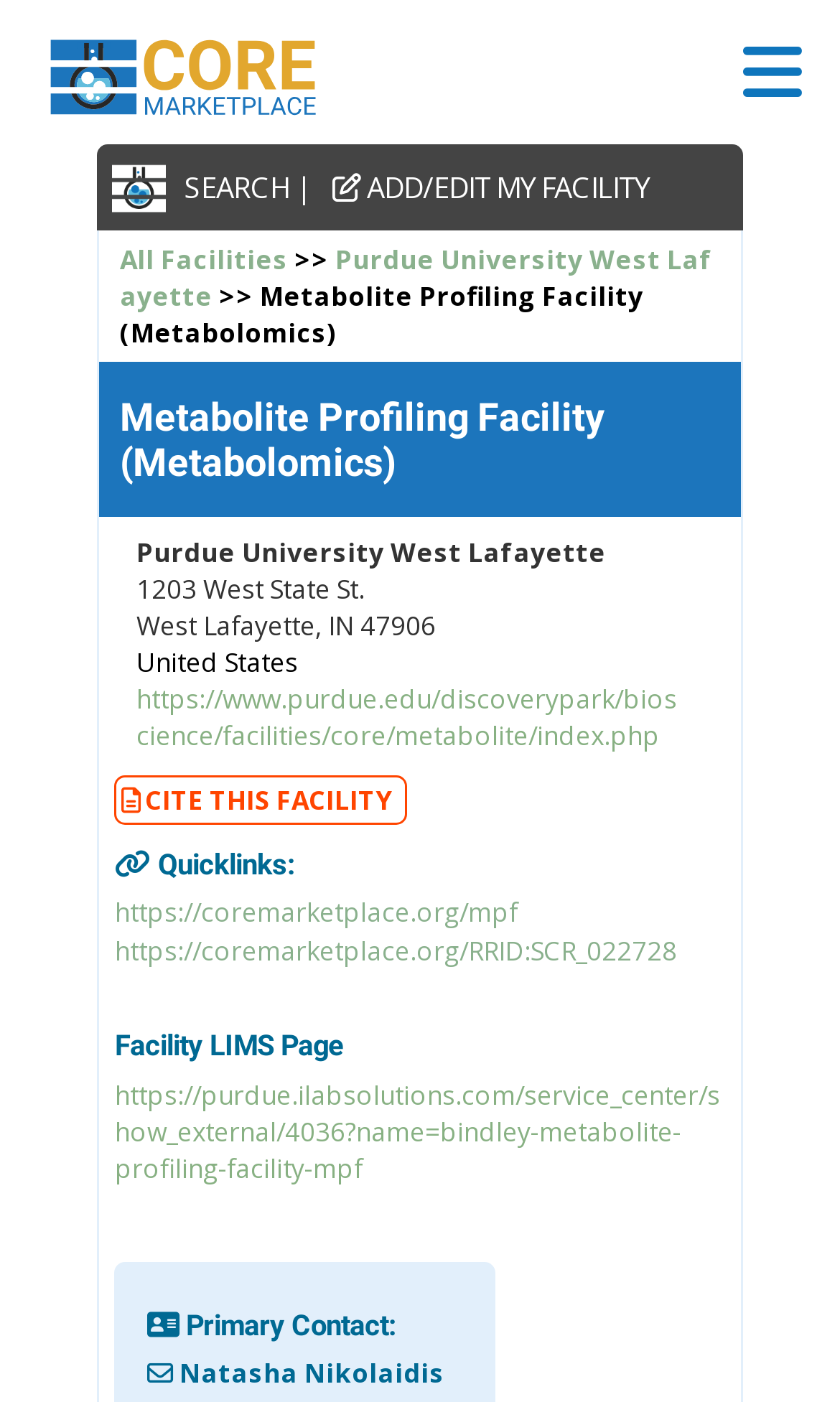What is the name of the primary contact?
Using the information from the image, give a concise answer in one word or a short phrase.

Natasha Nikolaidis